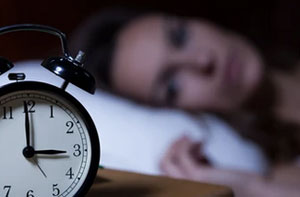What is the woman's expression in the image?
Respond to the question with a single word or phrase according to the image.

Thoughtful and introspective